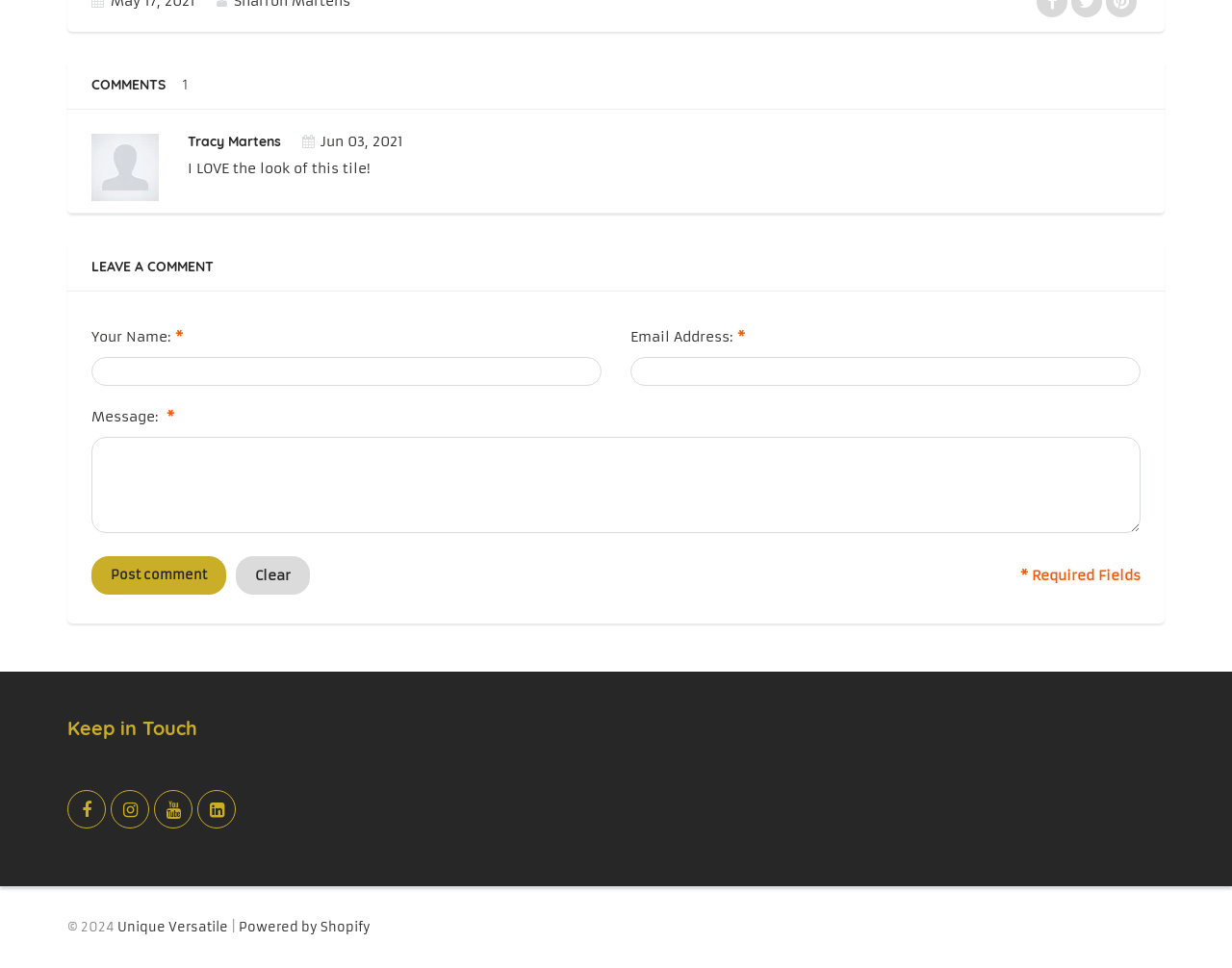Provide your answer in a single word or phrase: 
What is the name of the person who commented?

Tracy Martens